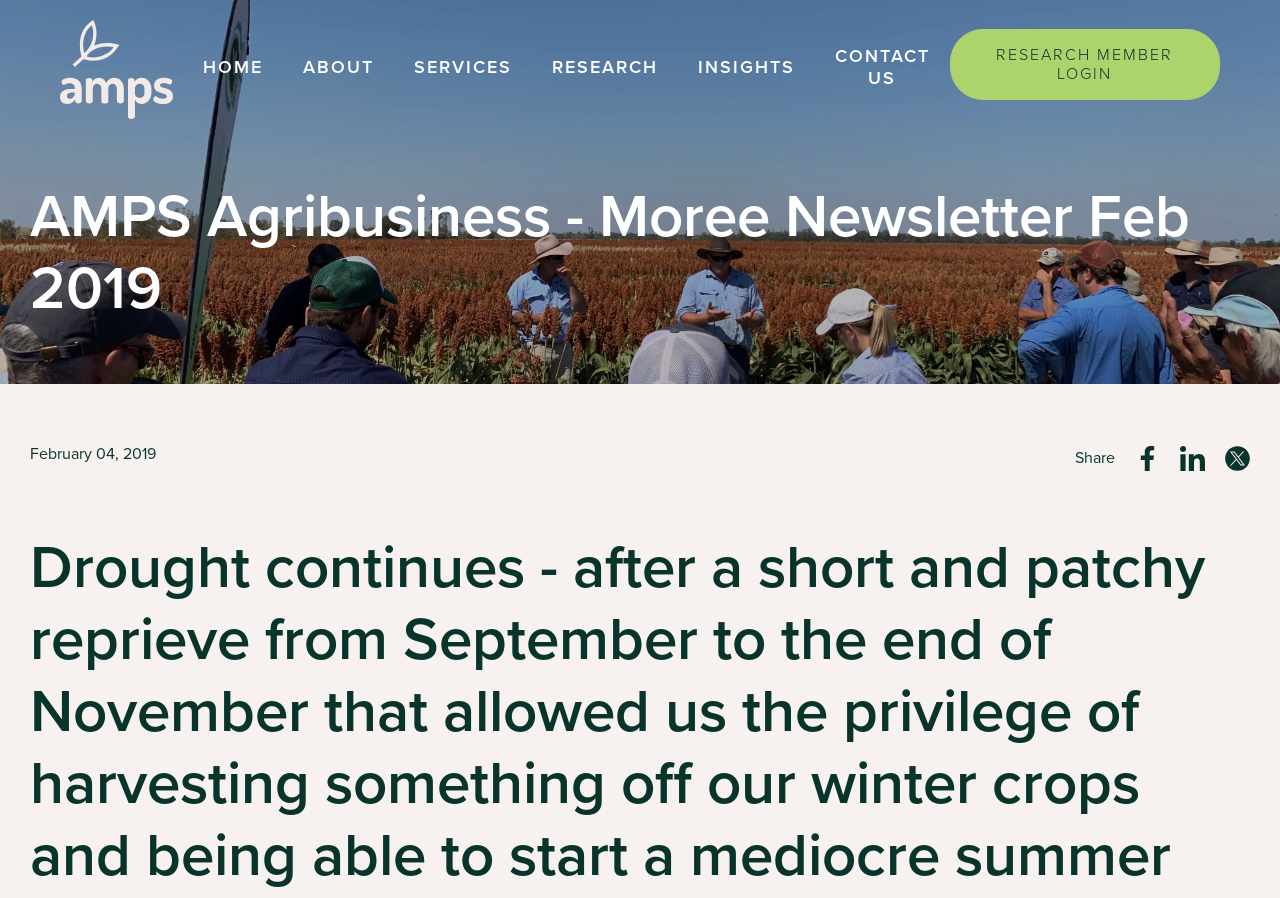Using the element description: "ABOUT", determine the bounding box coordinates for the specified UI element. The coordinates should be four float numbers between 0 and 1, [left, top, right, bottom].

[0.237, 0.047, 0.292, 0.108]